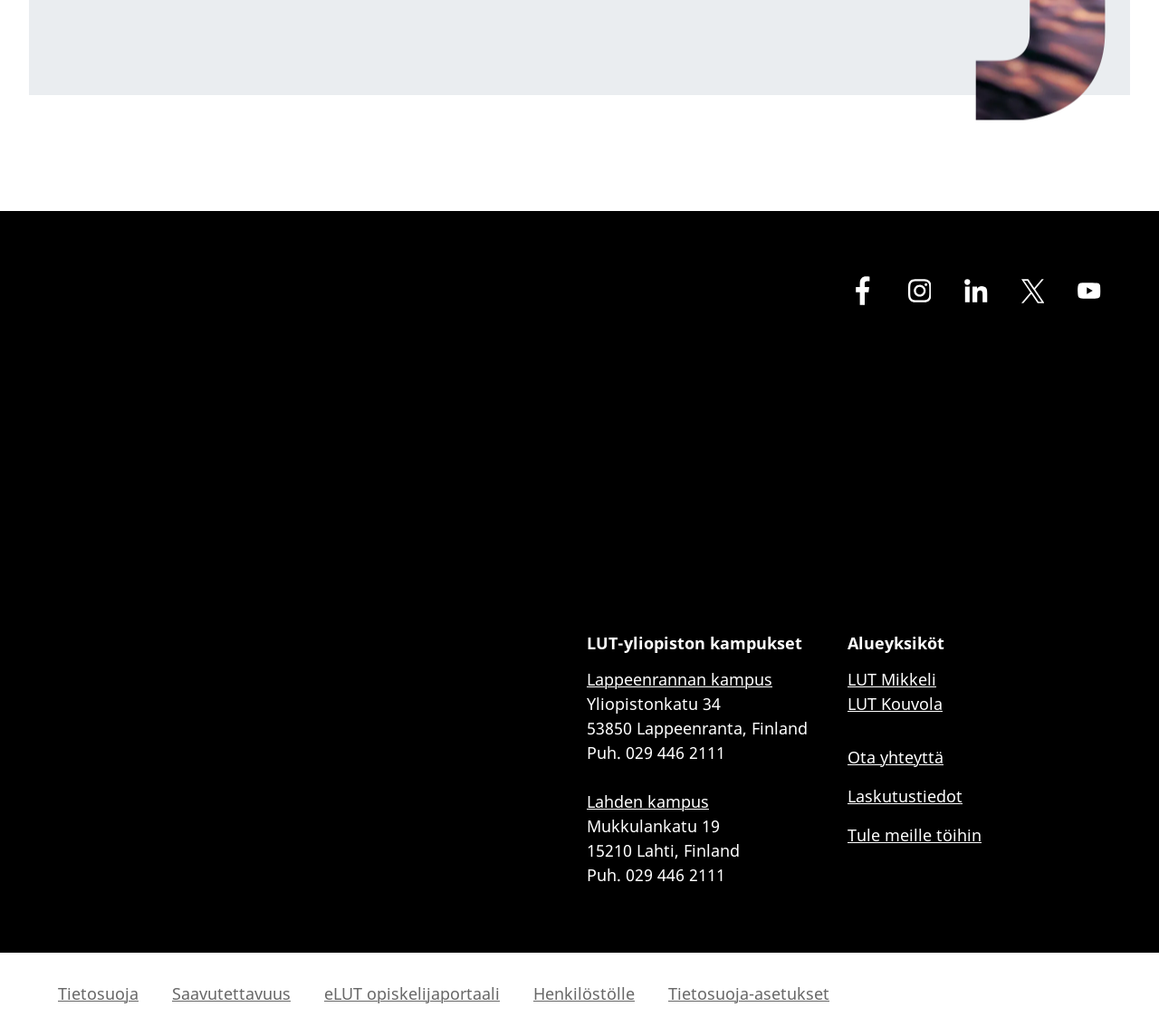What is the name of the university?
Please provide a comprehensive answer based on the visual information in the image.

The name of the university can be found in the links section where it says 'Käy LUT-yliopiston Facebook-sivulla', 'Käy LUT-yliopiston Instagram-sivulla', and so on. It is also mentioned in the campus addresses section.